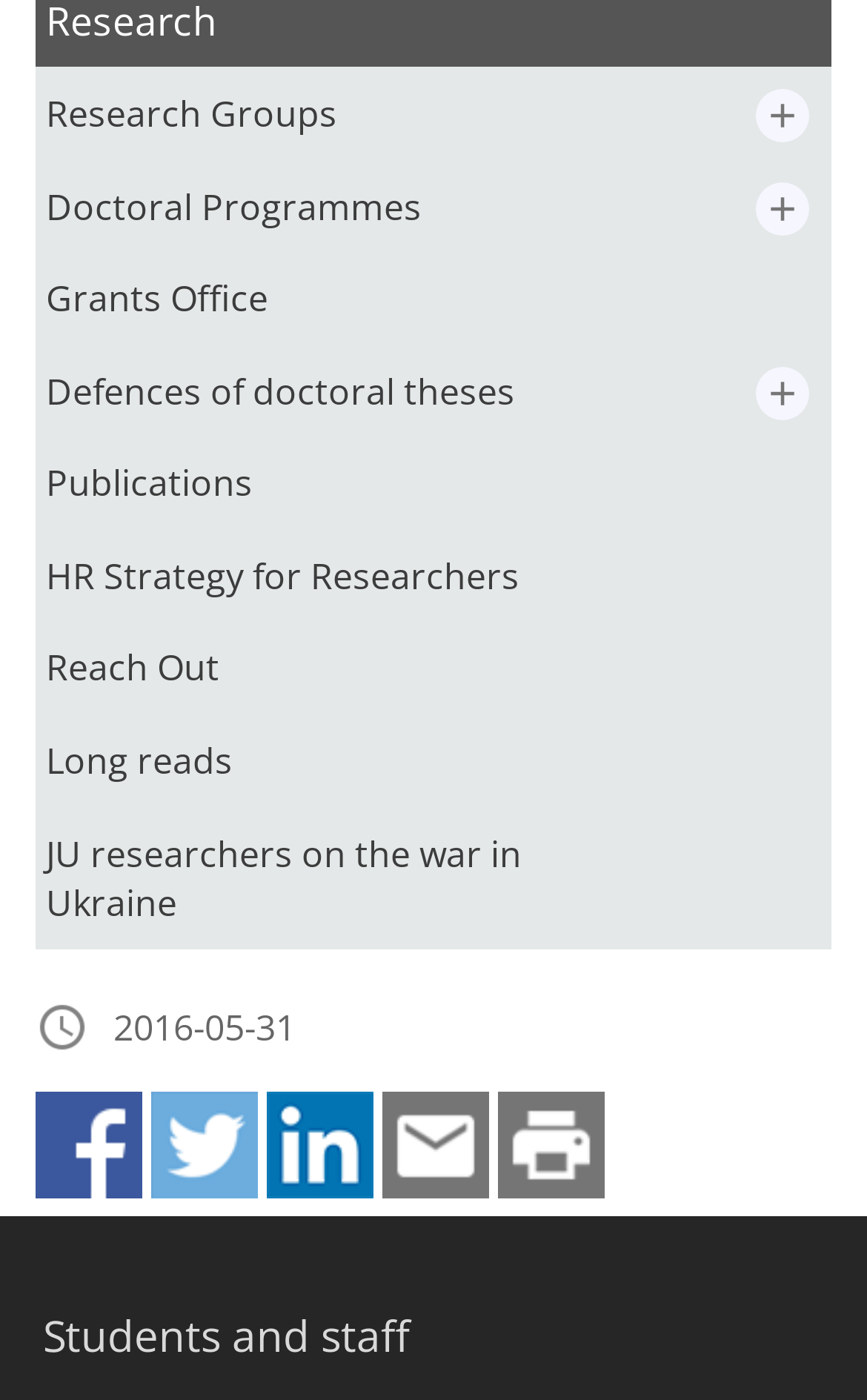How many social media sharing options are there?
Use the screenshot to answer the question with a single word or phrase.

4